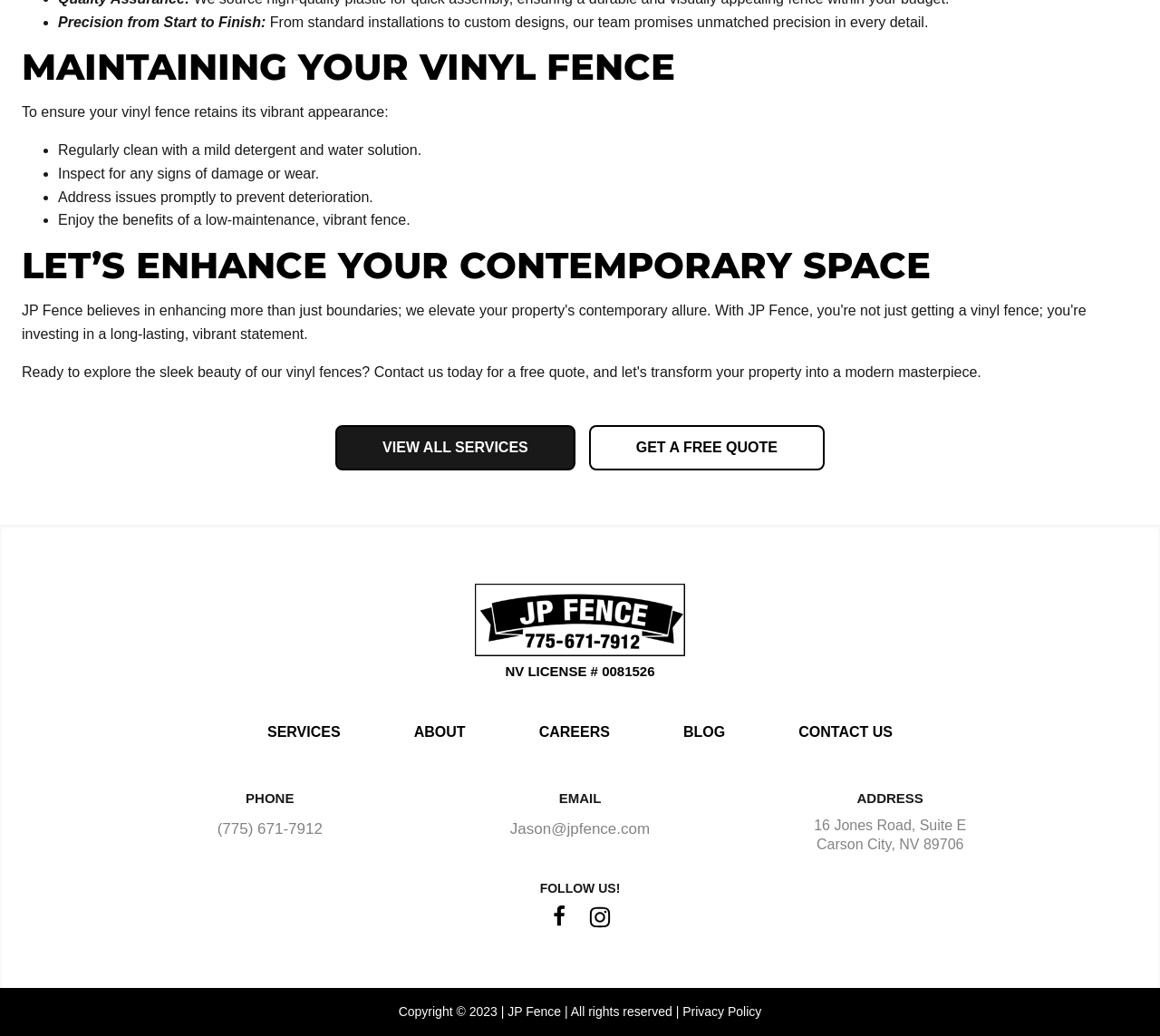Identify the bounding box coordinates of the clickable section necessary to follow the following instruction: "Contact us". The coordinates should be presented as four float numbers from 0 to 1, i.e., [left, top, right, bottom].

[0.689, 0.696, 0.77, 0.718]